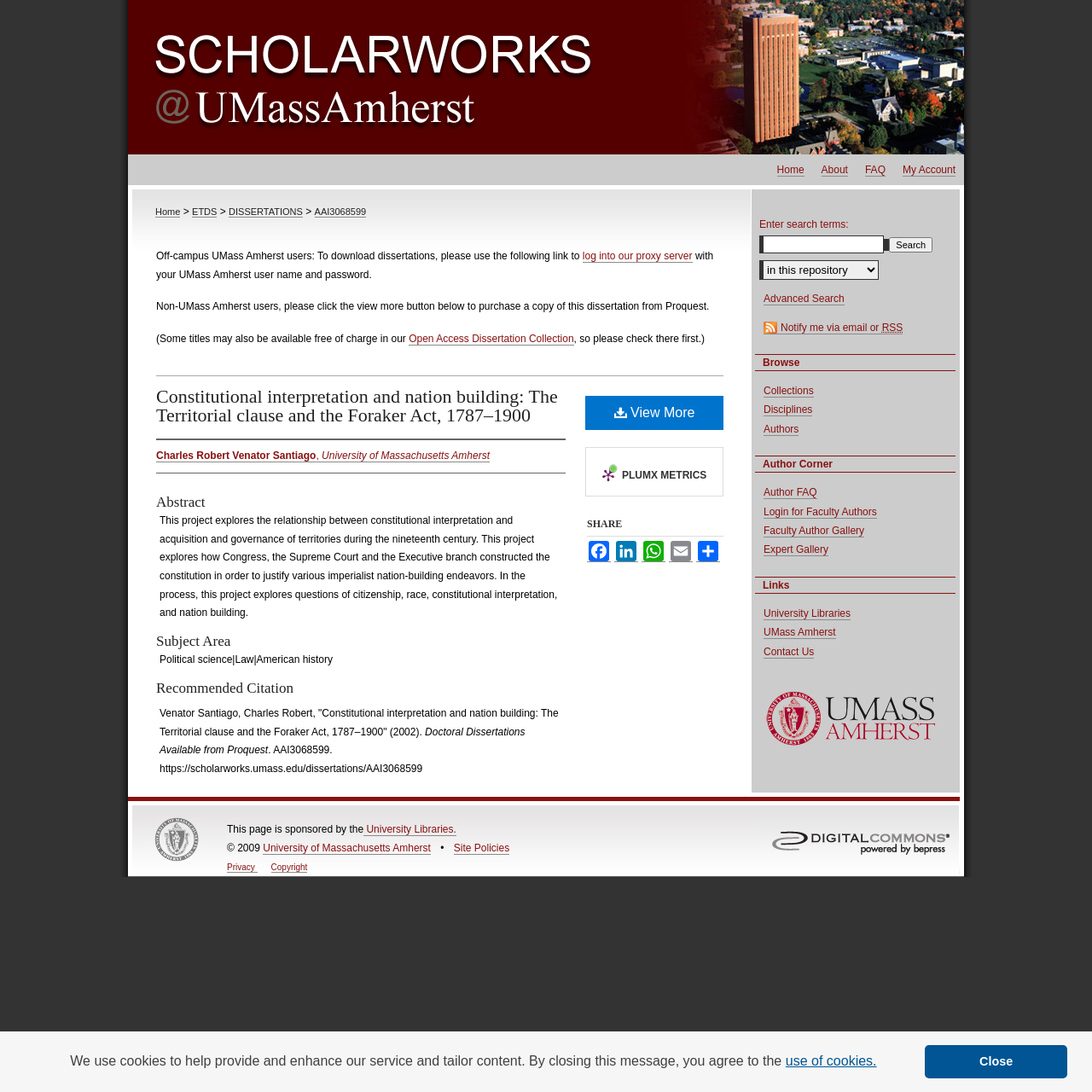Can you identify the bounding box coordinates of the clickable region needed to carry out this instruction: 'View more about the dissertation'? The coordinates should be four float numbers within the range of 0 to 1, stated as [left, top, right, bottom].

[0.536, 0.363, 0.662, 0.394]